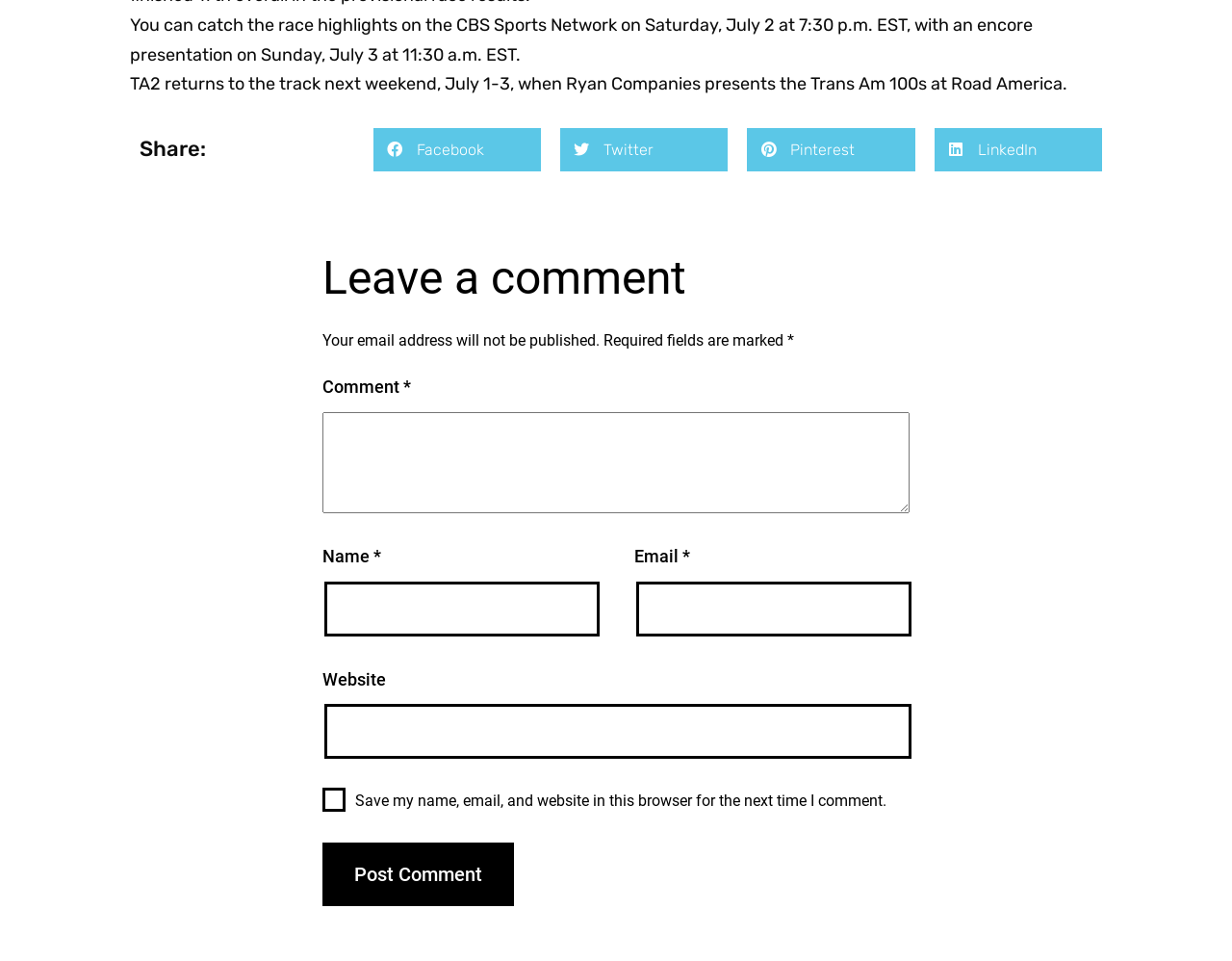How many social media platforms are available for sharing?
Analyze the image and provide a thorough answer to the question.

The answer can be found by counting the number of social media sharing options available on the webpage, which are Facebook, Twitter, Pinterest, and LinkedIn.